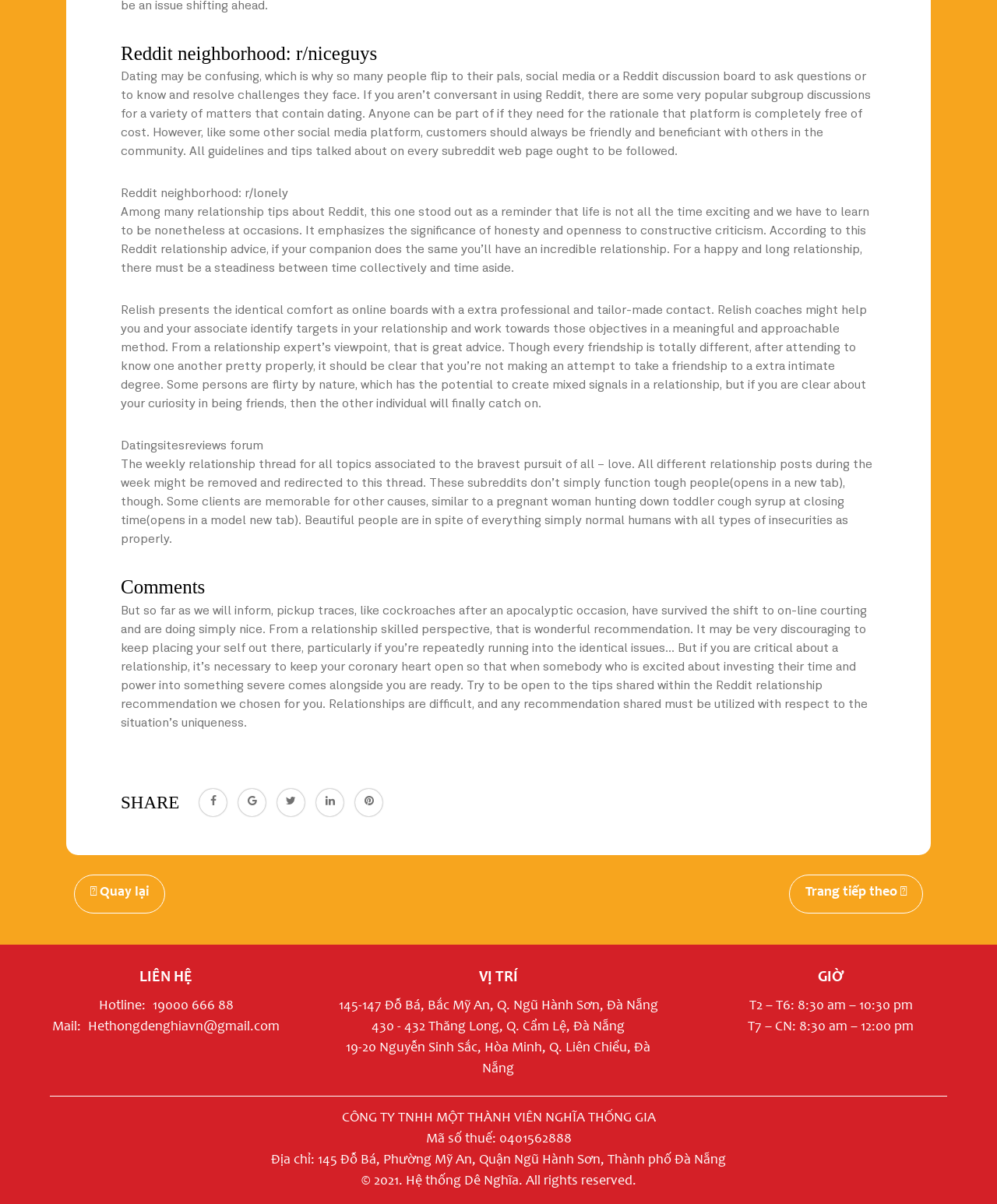From the given element description: "Hethongdenghiavn@gmail.com", find the bounding box for the UI element. Provide the coordinates as four float numbers between 0 and 1, in the order [left, top, right, bottom].

[0.089, 0.847, 0.281, 0.859]